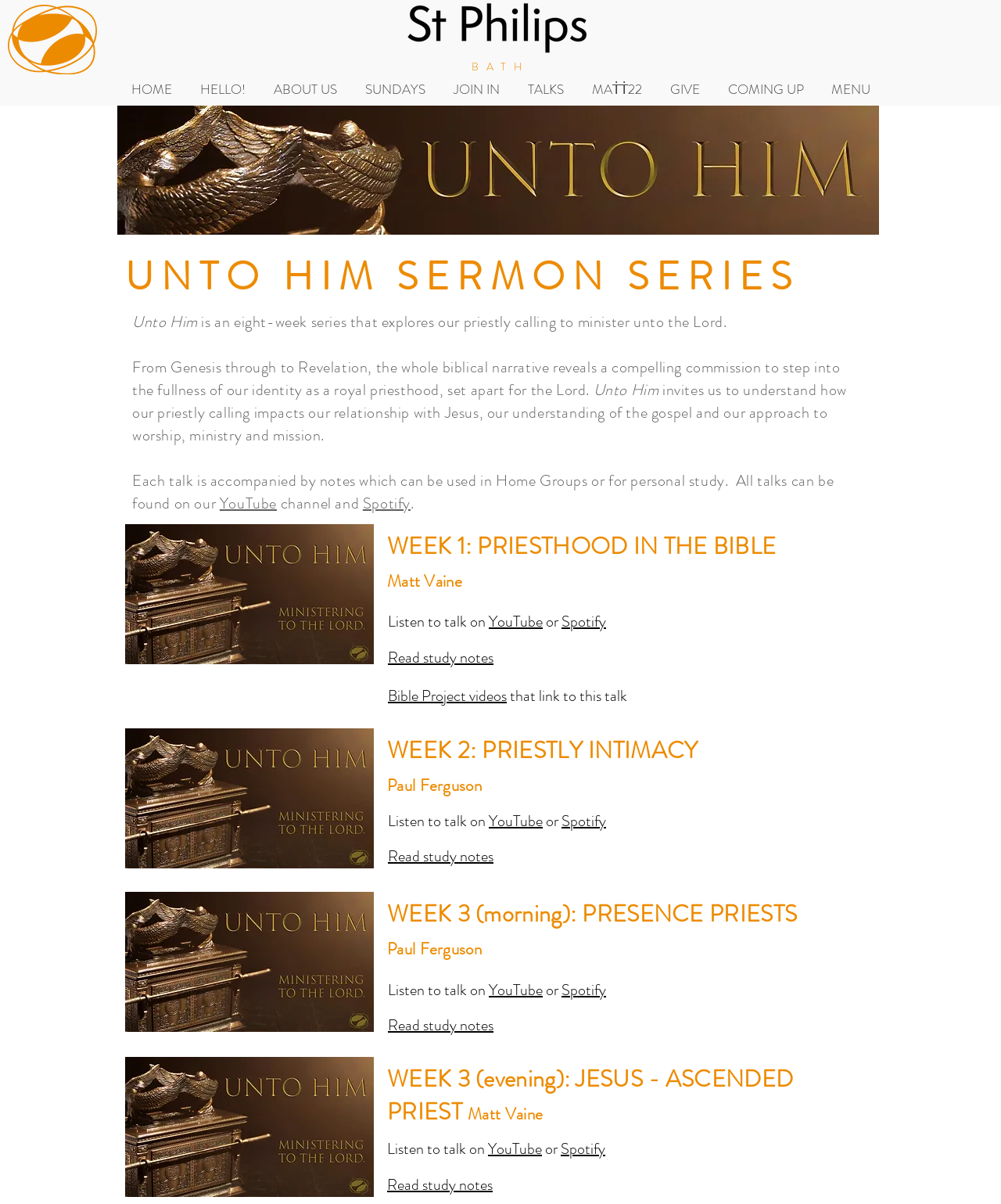Identify the bounding box coordinates of the clickable section necessary to follow the following instruction: "Click the StPhilips logo". The coordinates should be presented as four float numbers from 0 to 1, i.e., [left, top, right, bottom].

[0.008, 0.004, 0.097, 0.062]